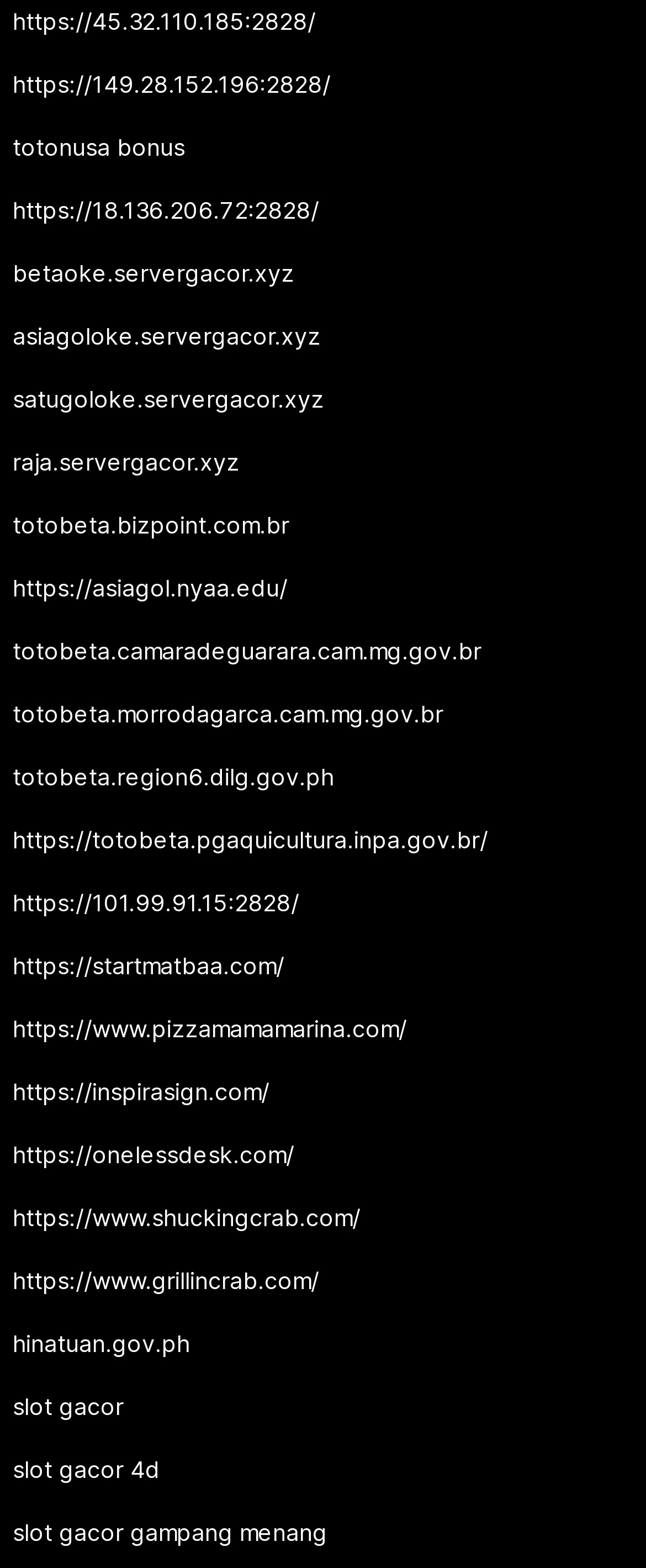Analyze the image and deliver a detailed answer to the question: Are there any links to government websites?

I found a few links that appear to be from government websites, such as 'hinatuan.gov.ph' and 'region6.dilg.gov.ph'. These links suggest that the webpage may be providing access to official government resources or information.